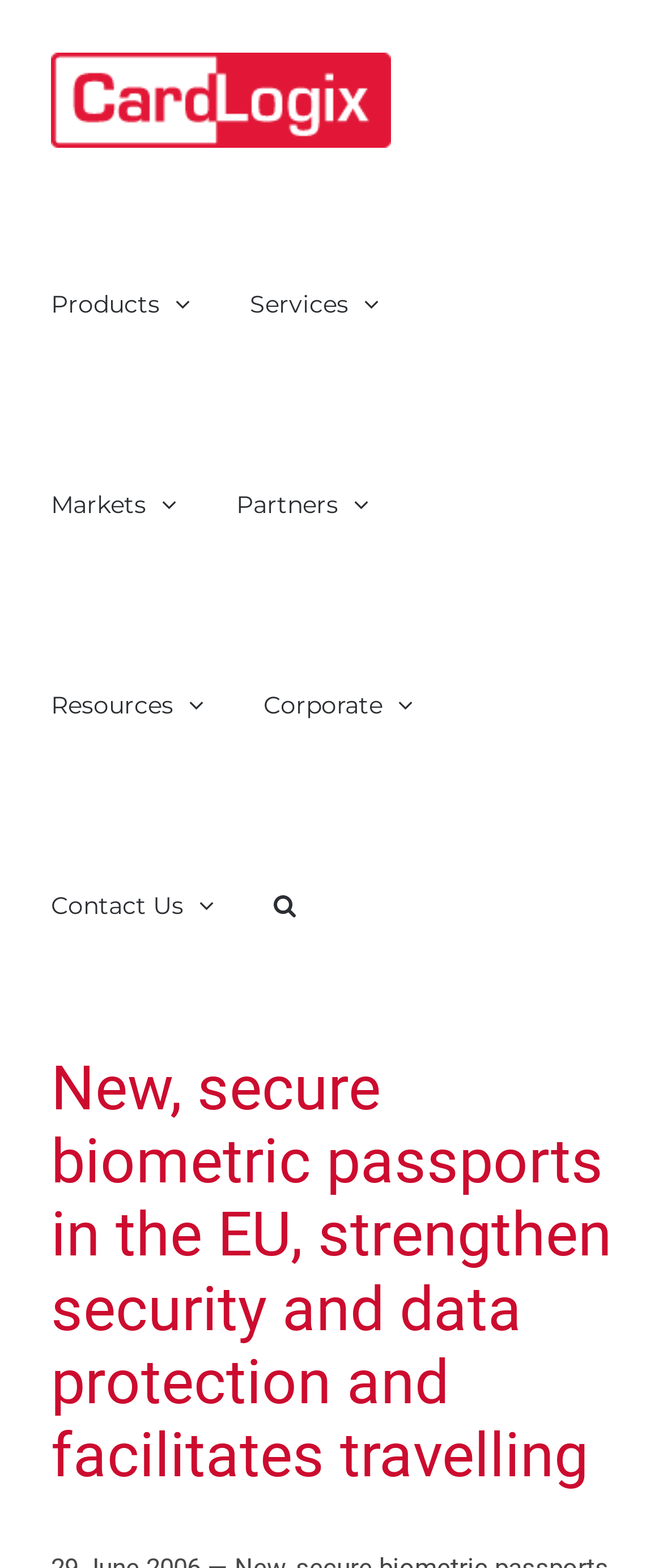Please reply to the following question using a single word or phrase: 
How many main menu items are there?

7